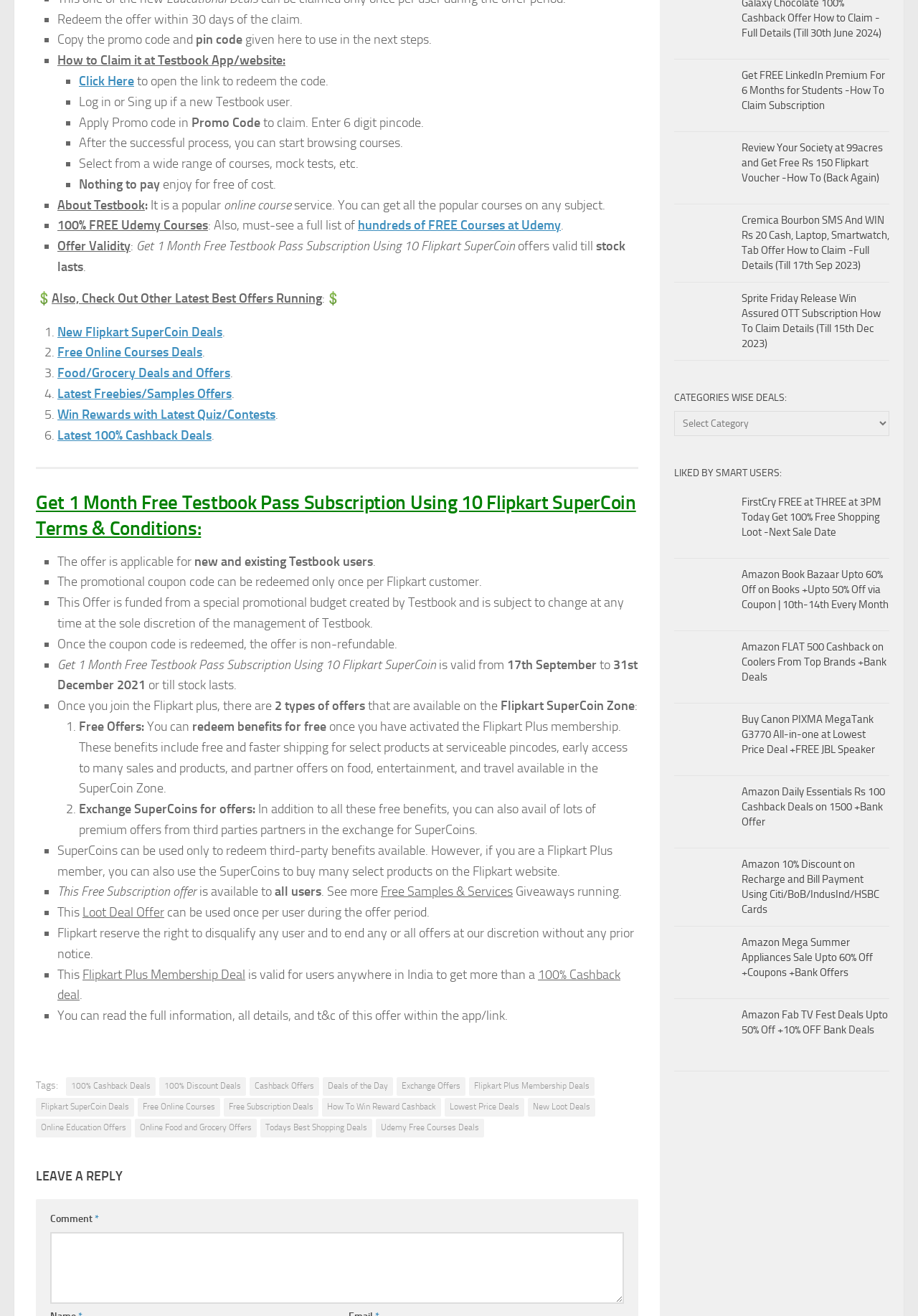Bounding box coordinates should be provided in the format (top-left x, top-left y, bottom-right x, bottom-right y) with all values between 0 and 1. Identify the bounding box for this UI element: Free Online Courses

[0.15, 0.834, 0.24, 0.848]